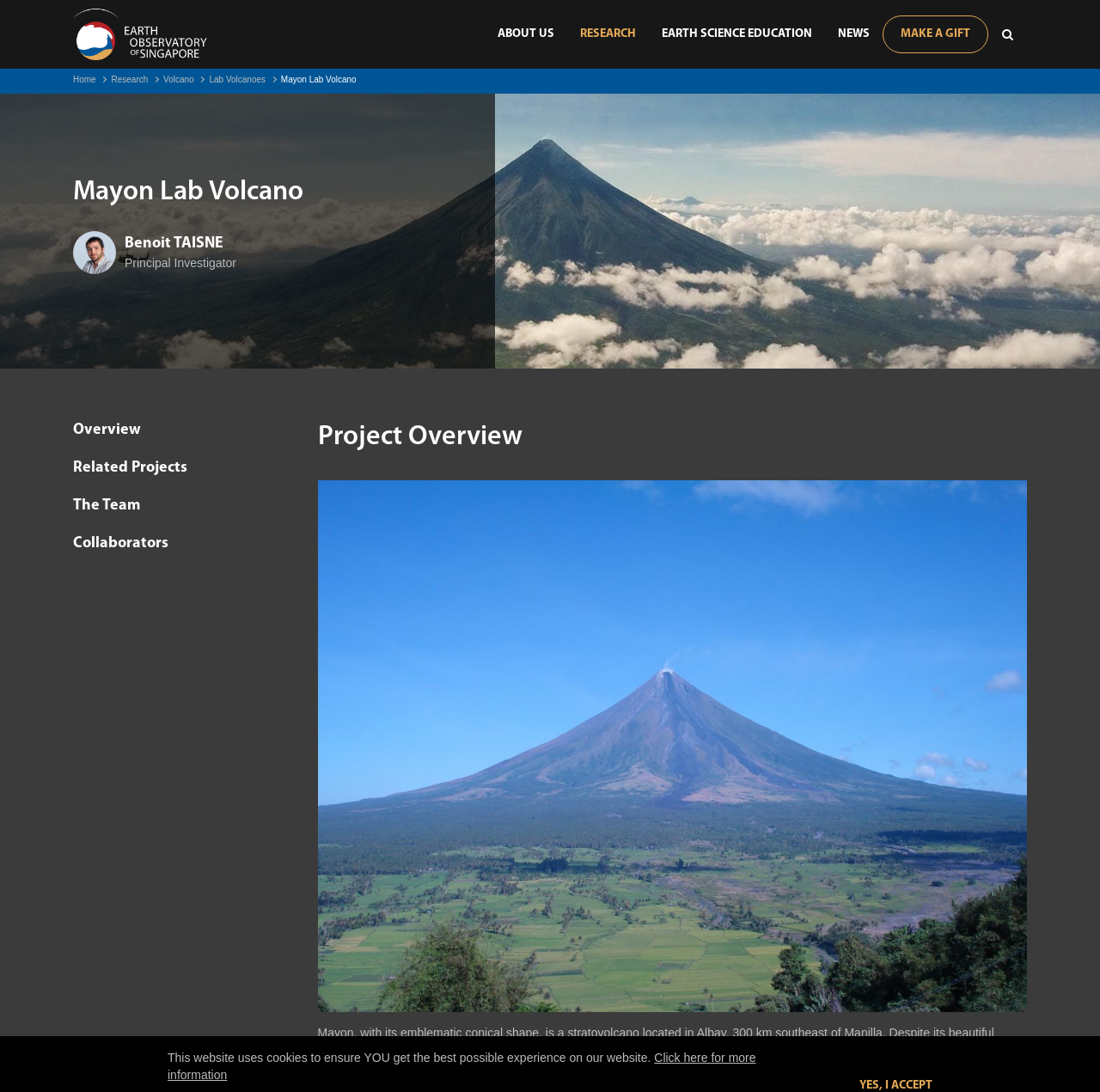Extract the primary header of the webpage and generate its text.

Mayon Lab Volcano